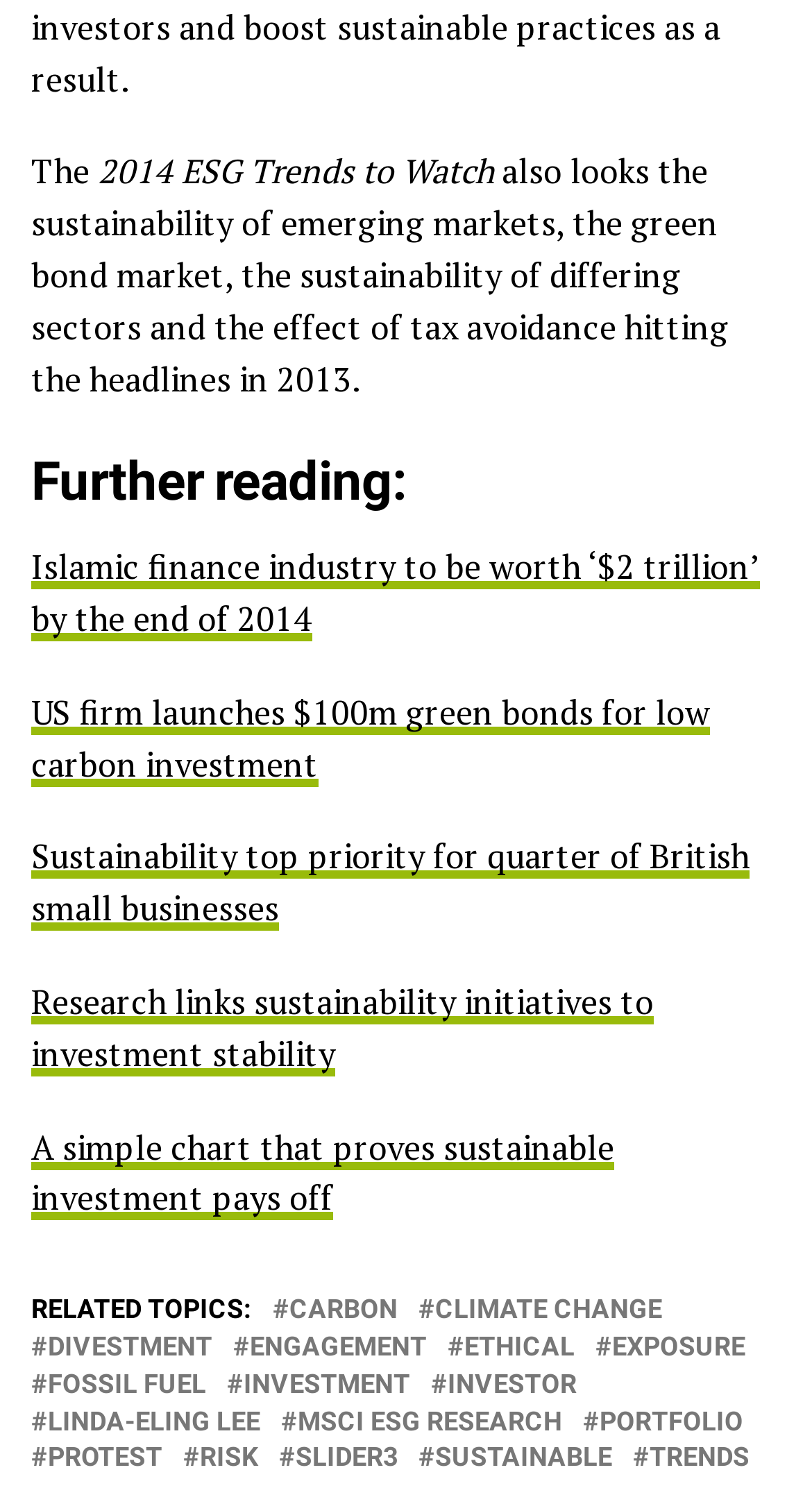Identify the bounding box coordinates of the clickable region necessary to fulfill the following instruction: "Discover sustainable investment trends". The bounding box coordinates should be four float numbers between 0 and 1, i.e., [left, top, right, bottom].

[0.8, 0.961, 0.923, 0.979]